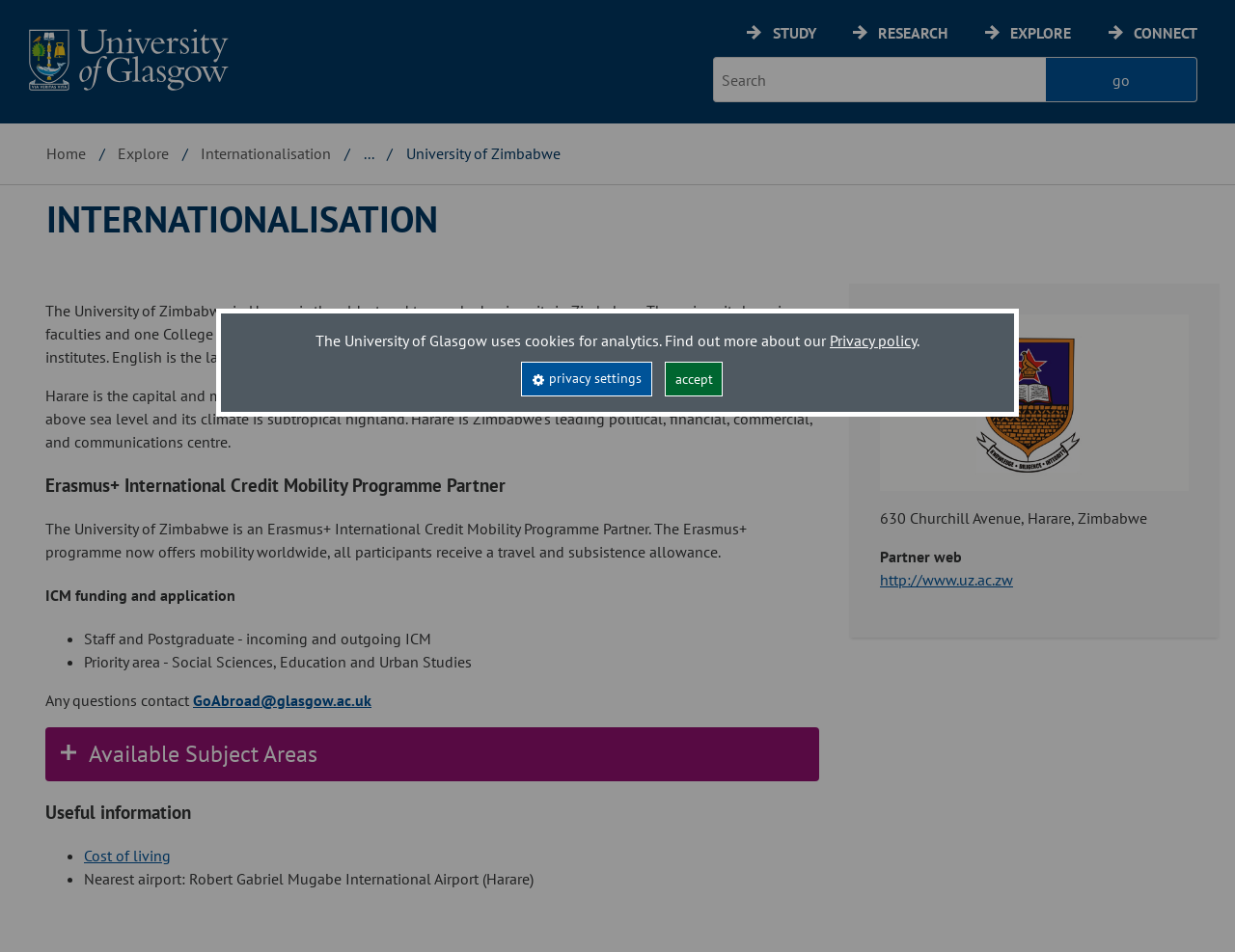Locate the bounding box coordinates of the element that should be clicked to fulfill the instruction: "Navigate to the homepage".

None